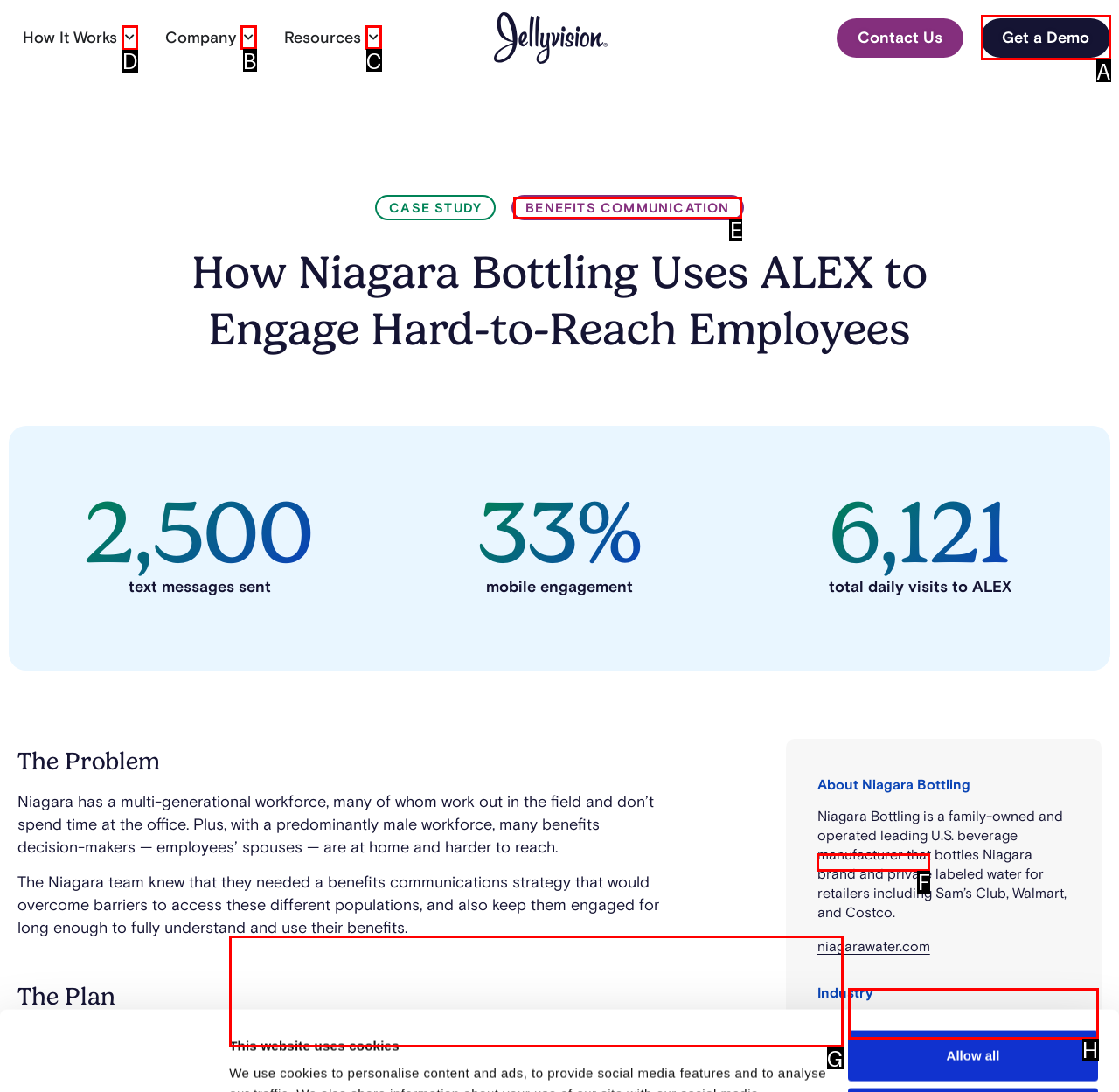Select the letter of the UI element you need to click to complete this task: Open the 'How It Works' menu.

D